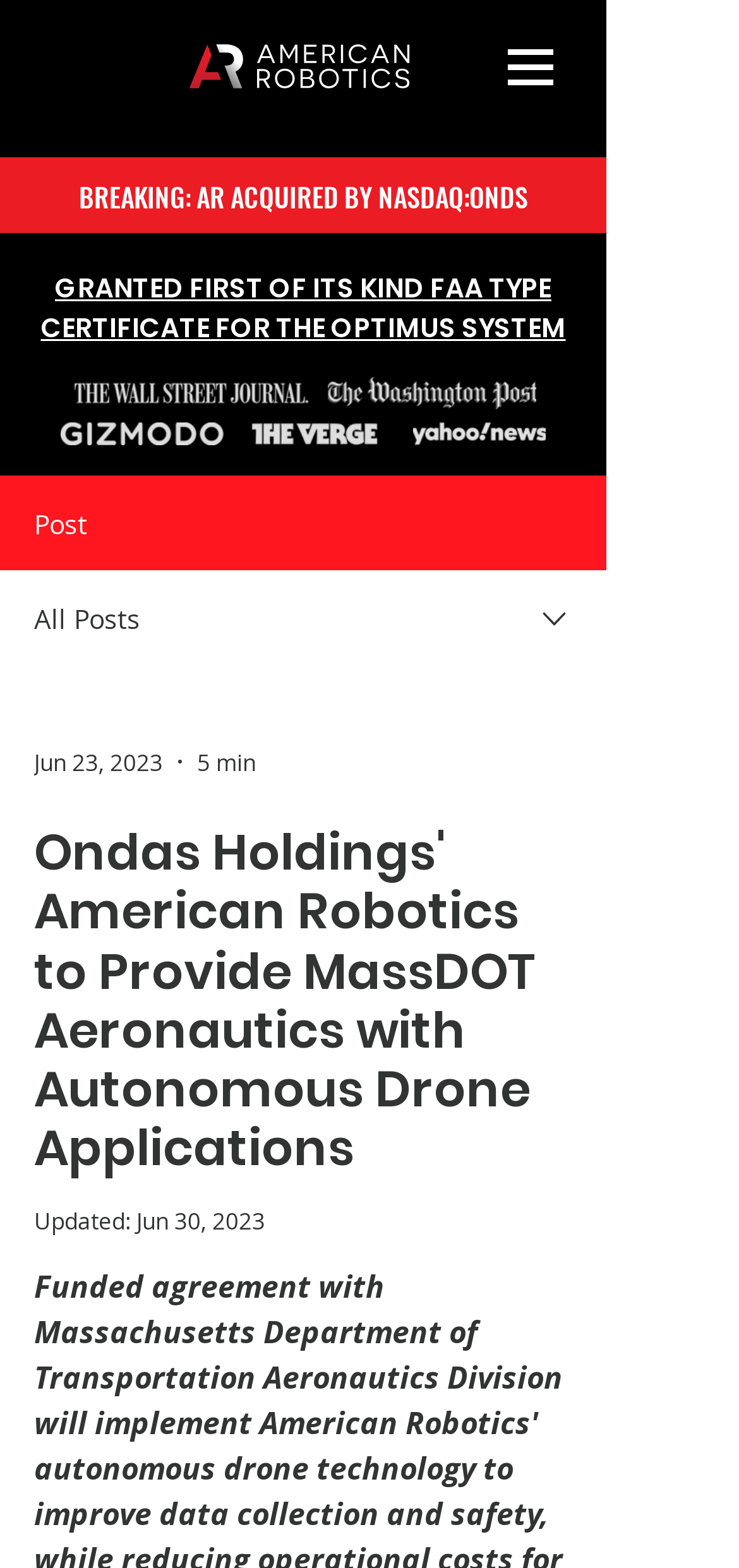Please locate and retrieve the main header text of the webpage.

Ondas Holdings' American Robotics to Provide MassDOT Aeronautics with Autonomous Drone Applications